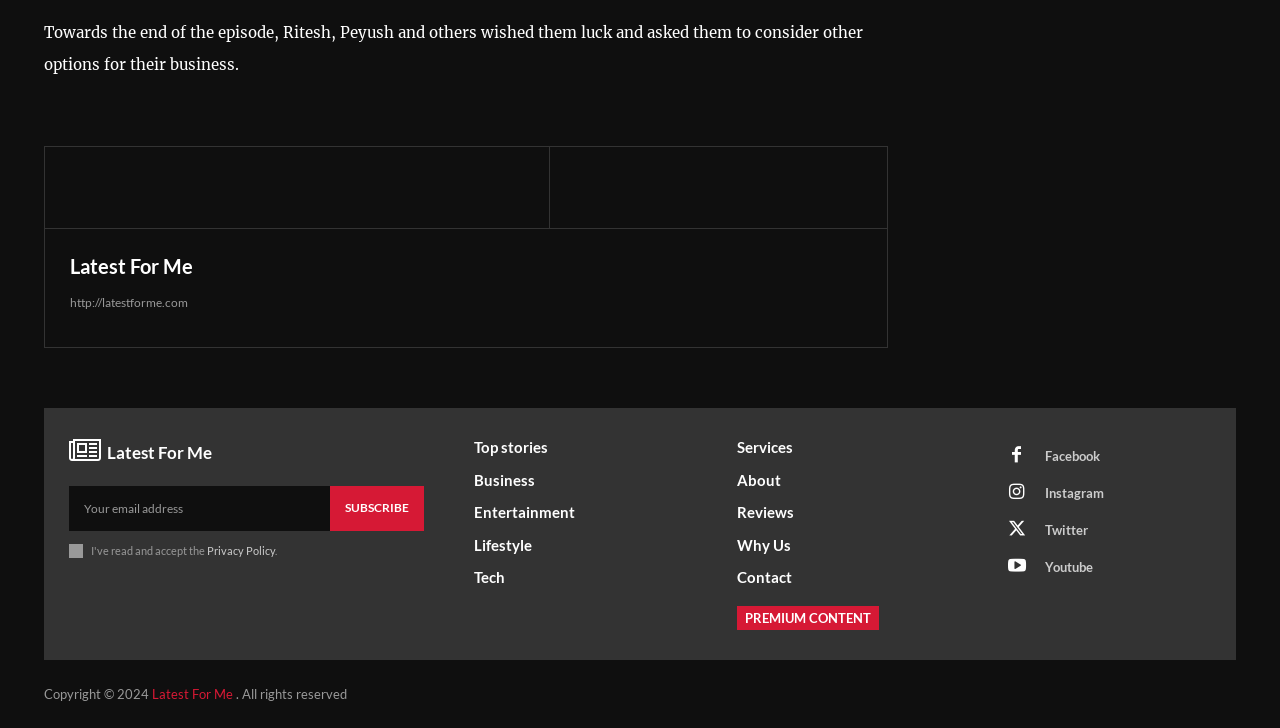Using the information shown in the image, answer the question with as much detail as possible: What is the copyright year of the website?

The copyright year of the website can be found in the footer section, which states 'Copyright © 2024', indicating that the website's content is copyrighted as of 2024.